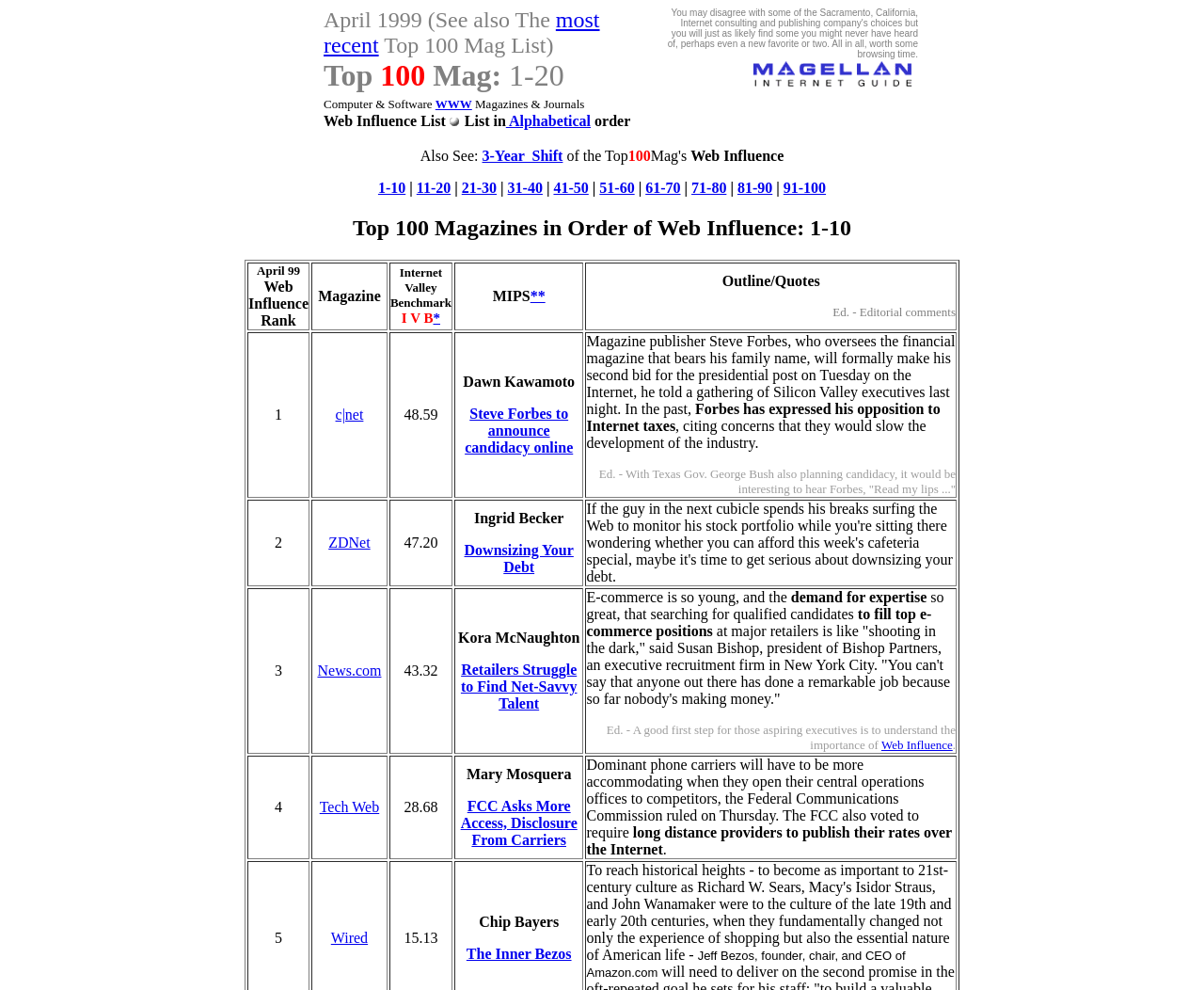What is the ranking category of the magazines?
Offer a detailed and full explanation in response to the question.

The webpage is ranking computer magazines based on their web influence, which is indicated by the heading 'Top 100 Magazines in Order of Web Influence: 1-10' and the column headers in the table.